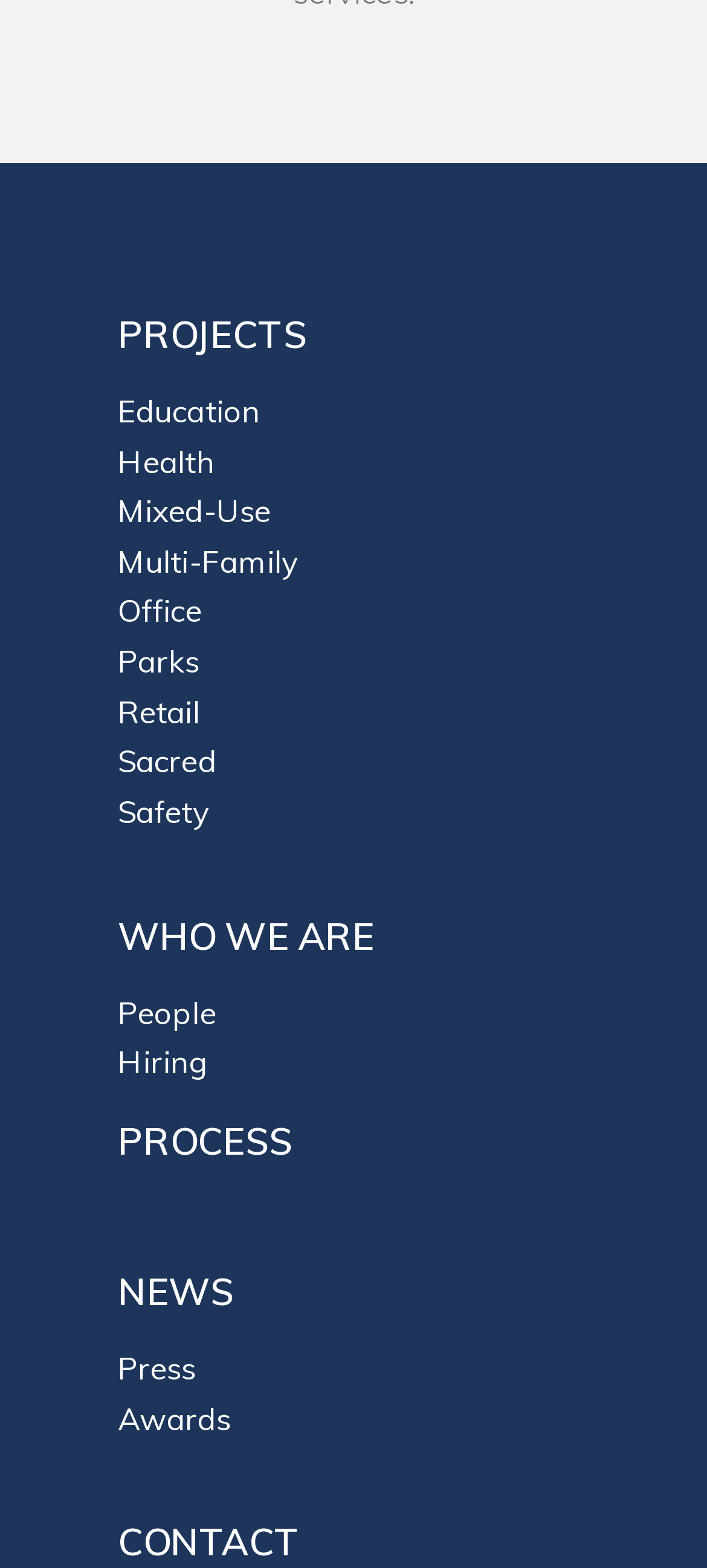Pinpoint the bounding box coordinates of the area that must be clicked to complete this instruction: "Check the reactions to Dorci's post".

None